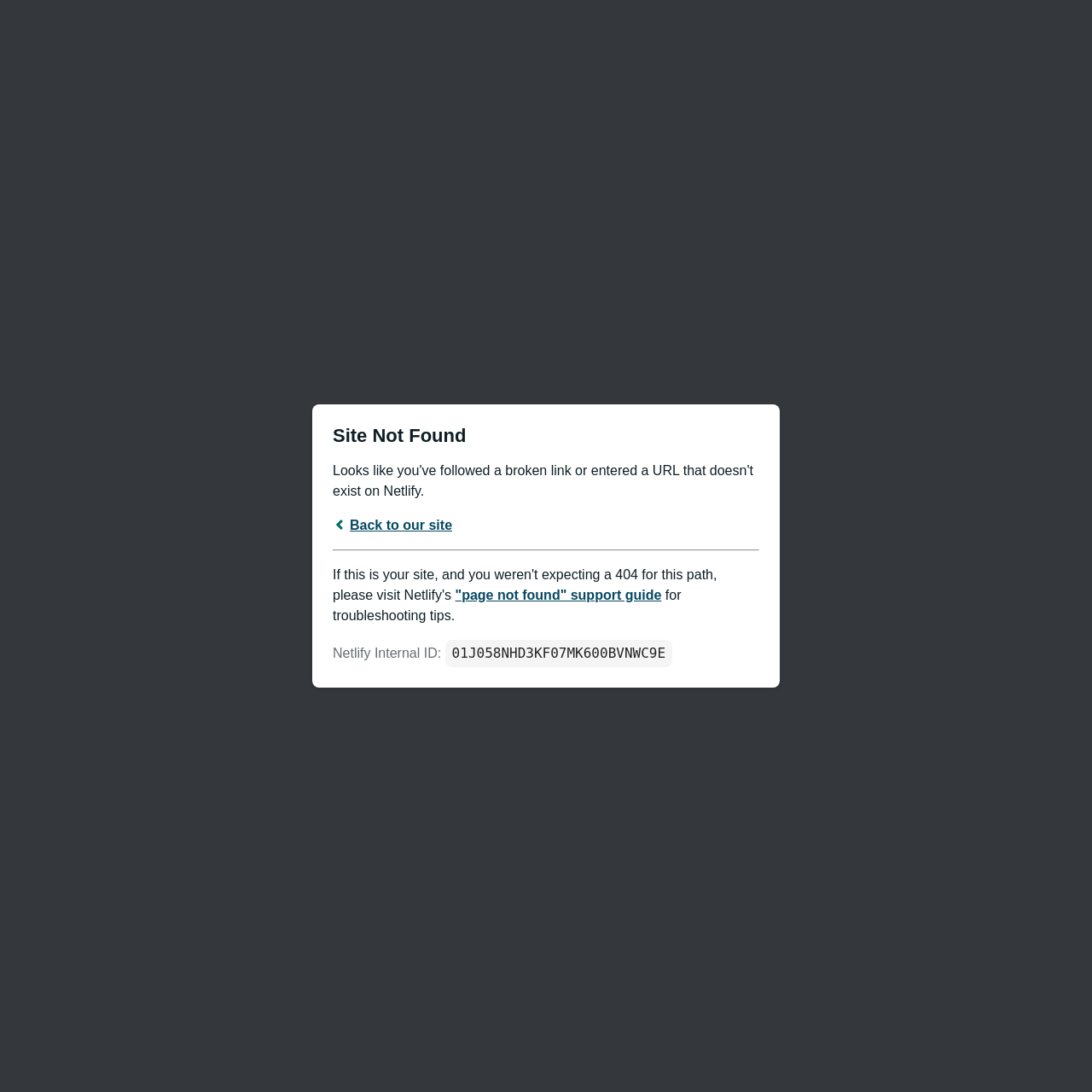What is the purpose of this webpage?
Please respond to the question with a detailed and thorough explanation.

Based on the content of the webpage, it appears to be an error page that provides troubleshooting tips and a support guide for a 'page not found' issue. The presence of a link to a support guide and a Netlify Internal ID suggests that the webpage is intended to help users resolve issues with a website.